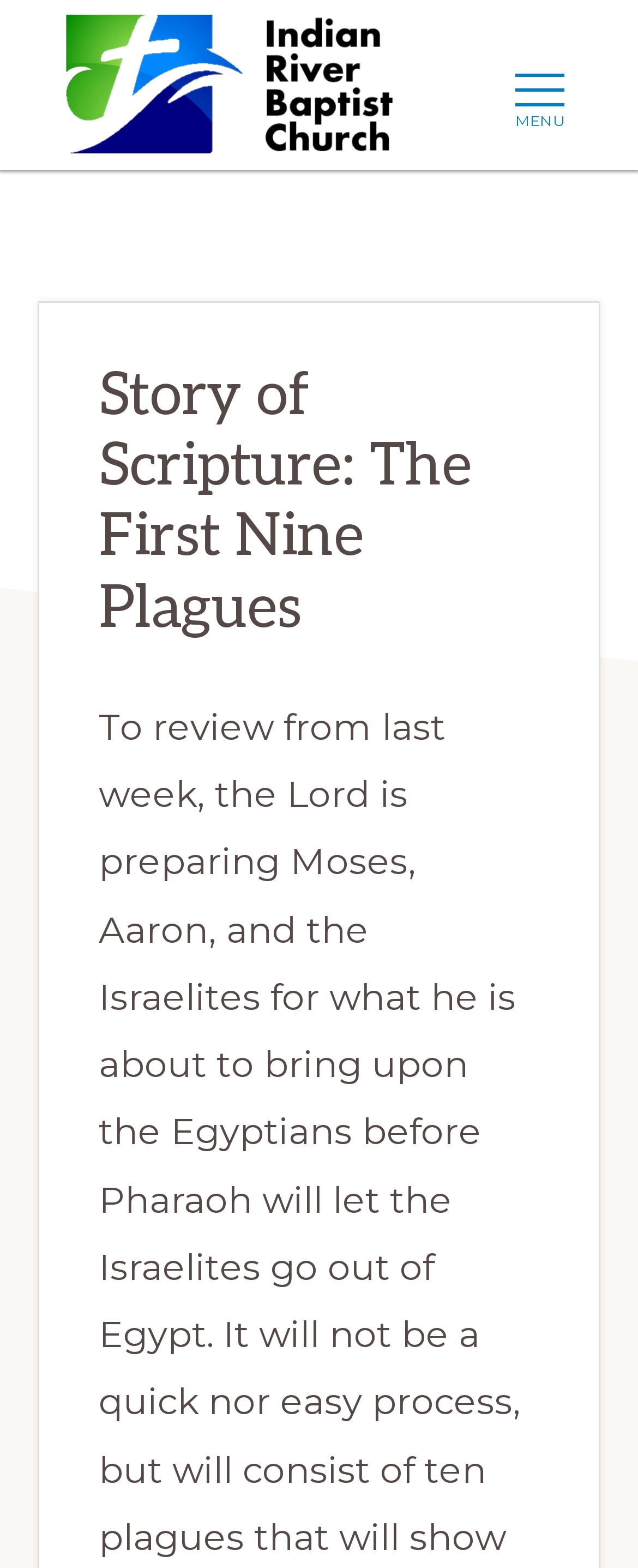Use a single word or phrase to answer the question: Is the main content below the header?

Yes